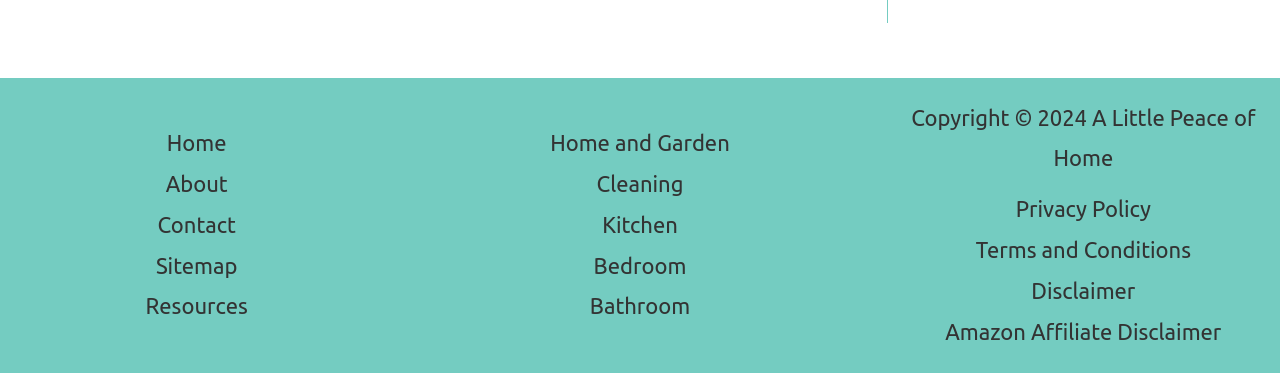Provide the bounding box coordinates of the HTML element described by the text: "Cleaning".

[0.466, 0.458, 0.534, 0.525]